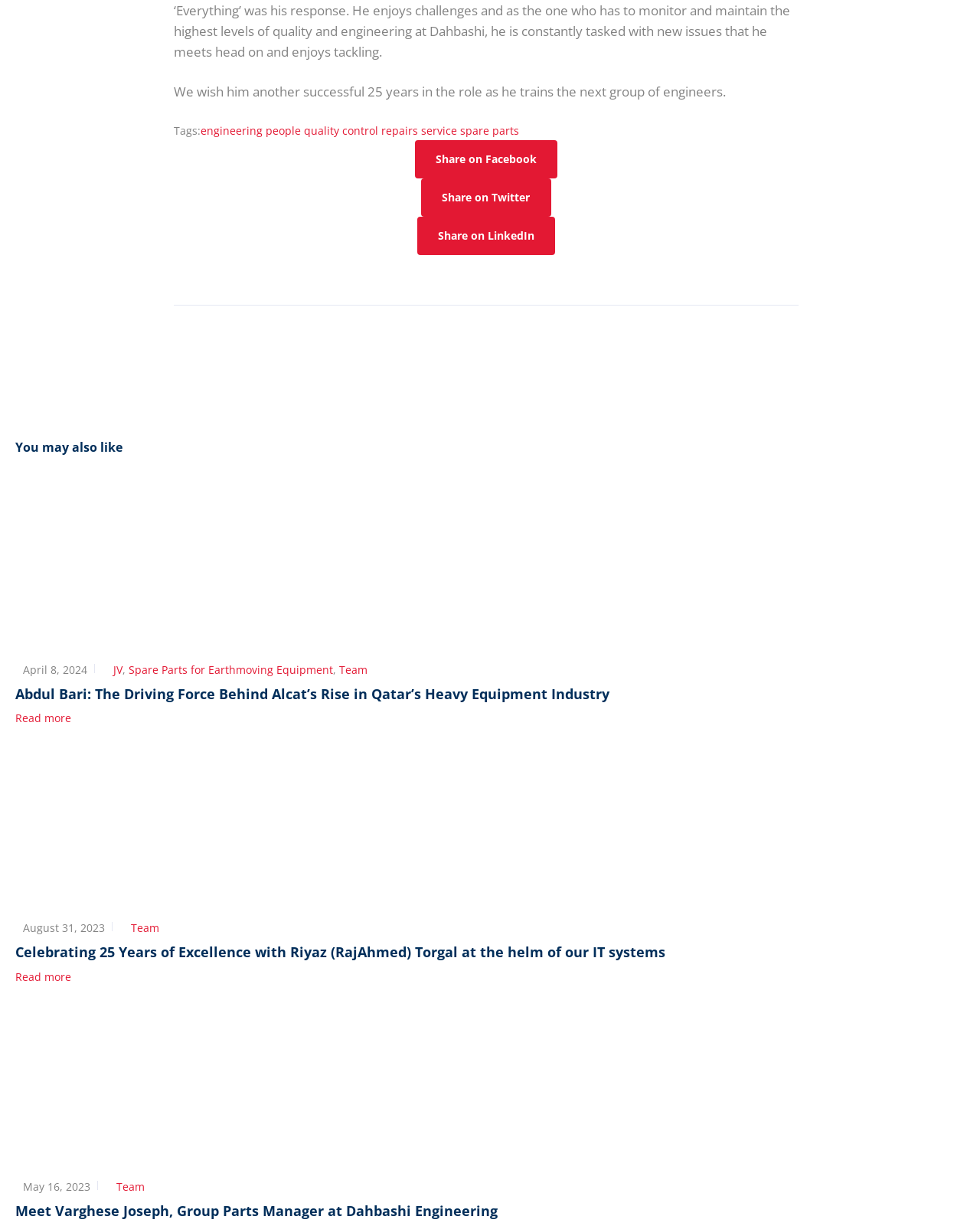Predict the bounding box coordinates of the area that should be clicked to accomplish the following instruction: "Go to the 'Politics' section". The bounding box coordinates should consist of four float numbers between 0 and 1, i.e., [left, top, right, bottom].

None